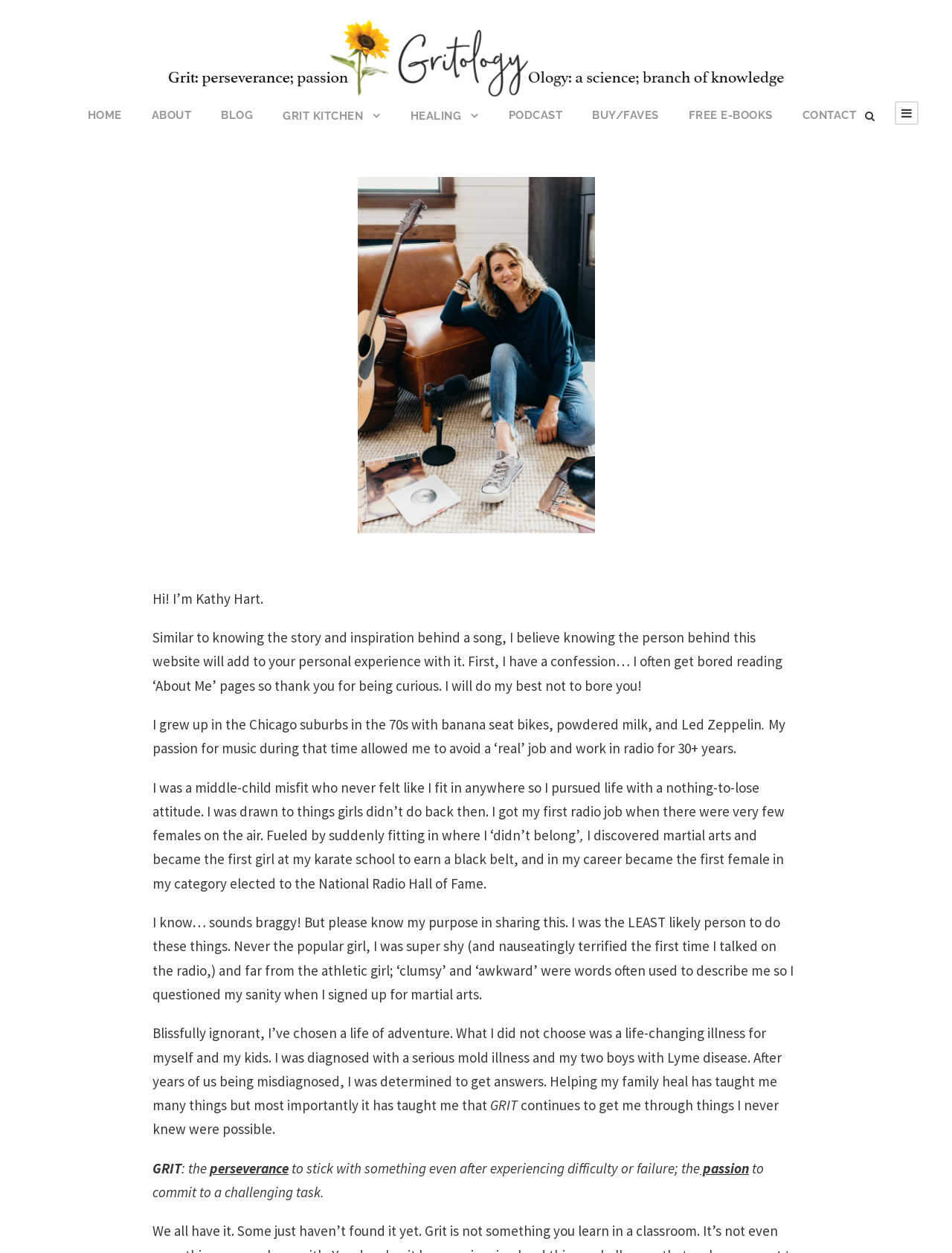Produce an elaborate caption capturing the essence of the webpage.

The webpage is about the author, Kathy Hart, and her personal story. At the top, there is a navigation menu with 9 links: HOME, ABOUT, BLOG, GRIT KITCHEN, HEALING, PODCAST, BUY/FAVES, FREE E-BOOKS, and CONTACT. To the right of the navigation menu, there is a small icon.

Below the navigation menu, there is a brief introduction to Kathy Hart, where she explains that she will share her personal story to add to the reader's experience with her website. The text is divided into several paragraphs, where Kathy shares her childhood, her passion for music, and her career in radio. She also talks about her experiences with martial arts and her achievements, including becoming the first female in her category elected to the National Radio Hall of Fame.

Further down, Kathy shares her struggles with a life-changing illness and her journey to help her family heal. She emphasizes the importance of GRIT, which she defines as perseverance and passion, to get through difficult times.

At the bottom of the page, there are three links to DISCLAIMER, TERMS AND CONDITIONS, and PRIVACY POLICY. Below these links, there is a copyright notice stating "COPYRIGHT 2022 GRITOLOGY, ALL RIGHTS RESERVED".